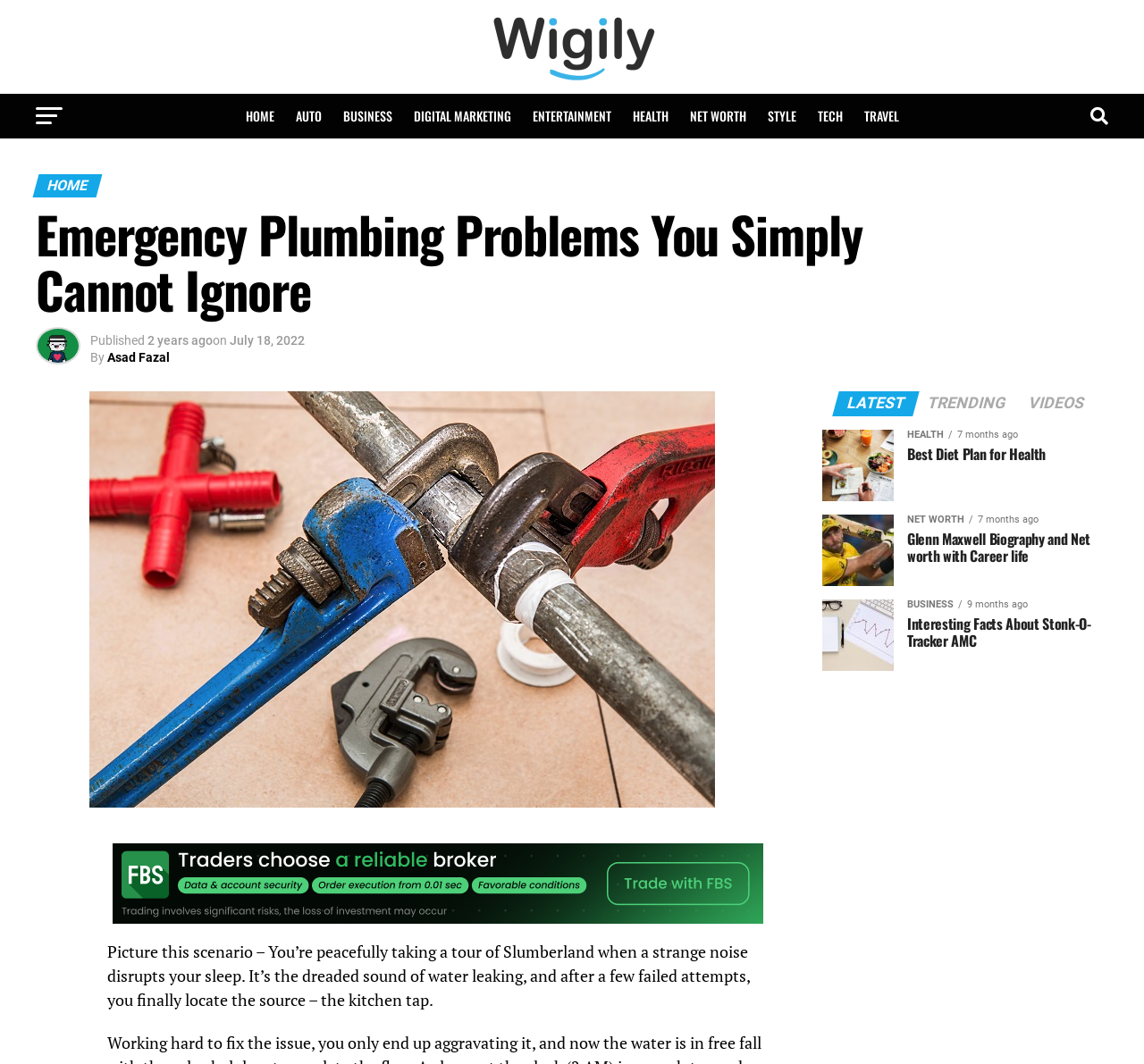What is the title of the article?
Give a detailed response to the question by analyzing the screenshot.

The title of the article can be found by looking at the header section of the webpage, where the title 'Emergency Plumbing Problems You Simply Cannot Ignore' is displayed prominently.